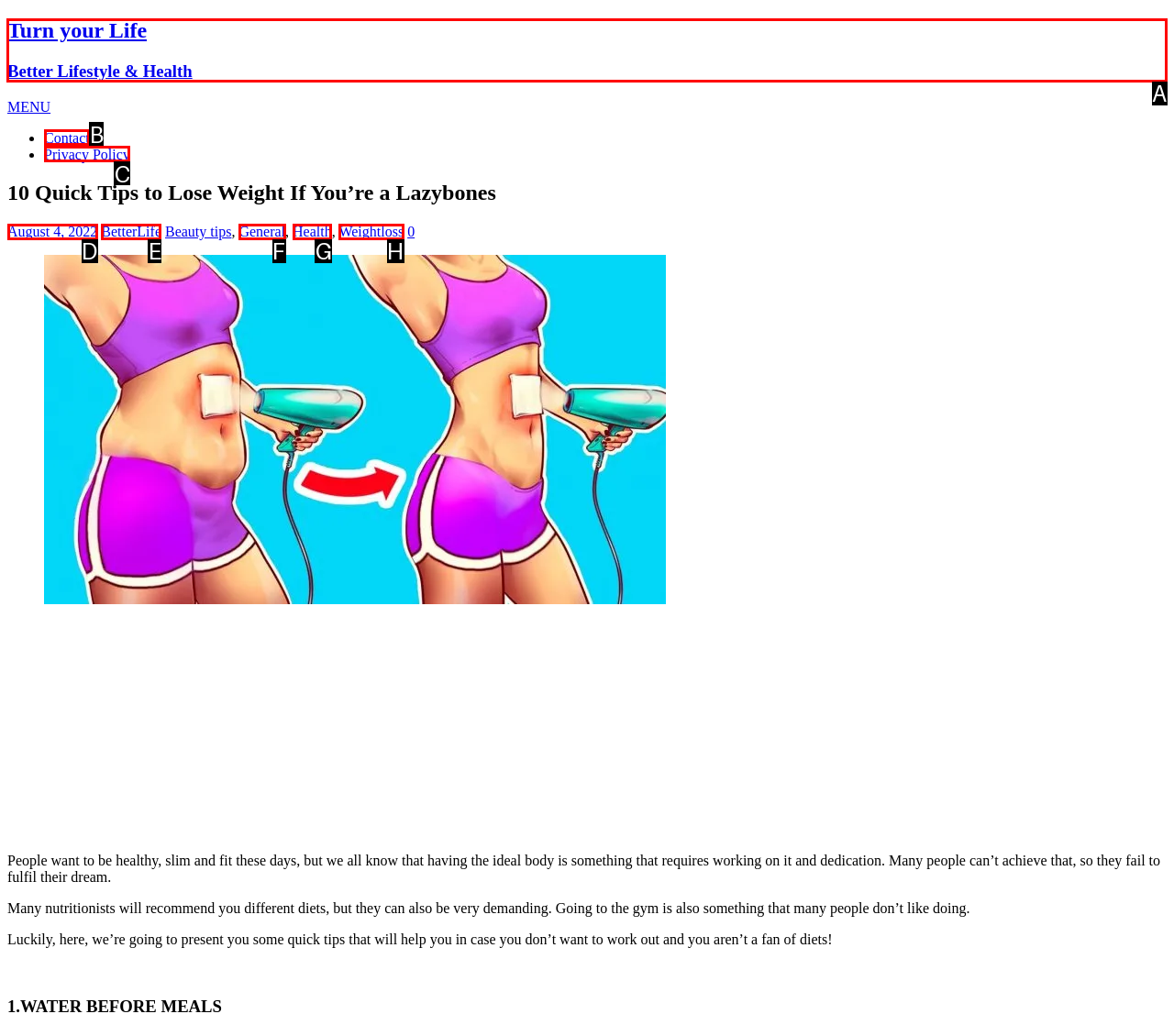Choose the correct UI element to click for this task: Click on the 'Turn your Life Better Lifestyle & Health' link Answer using the letter from the given choices.

A